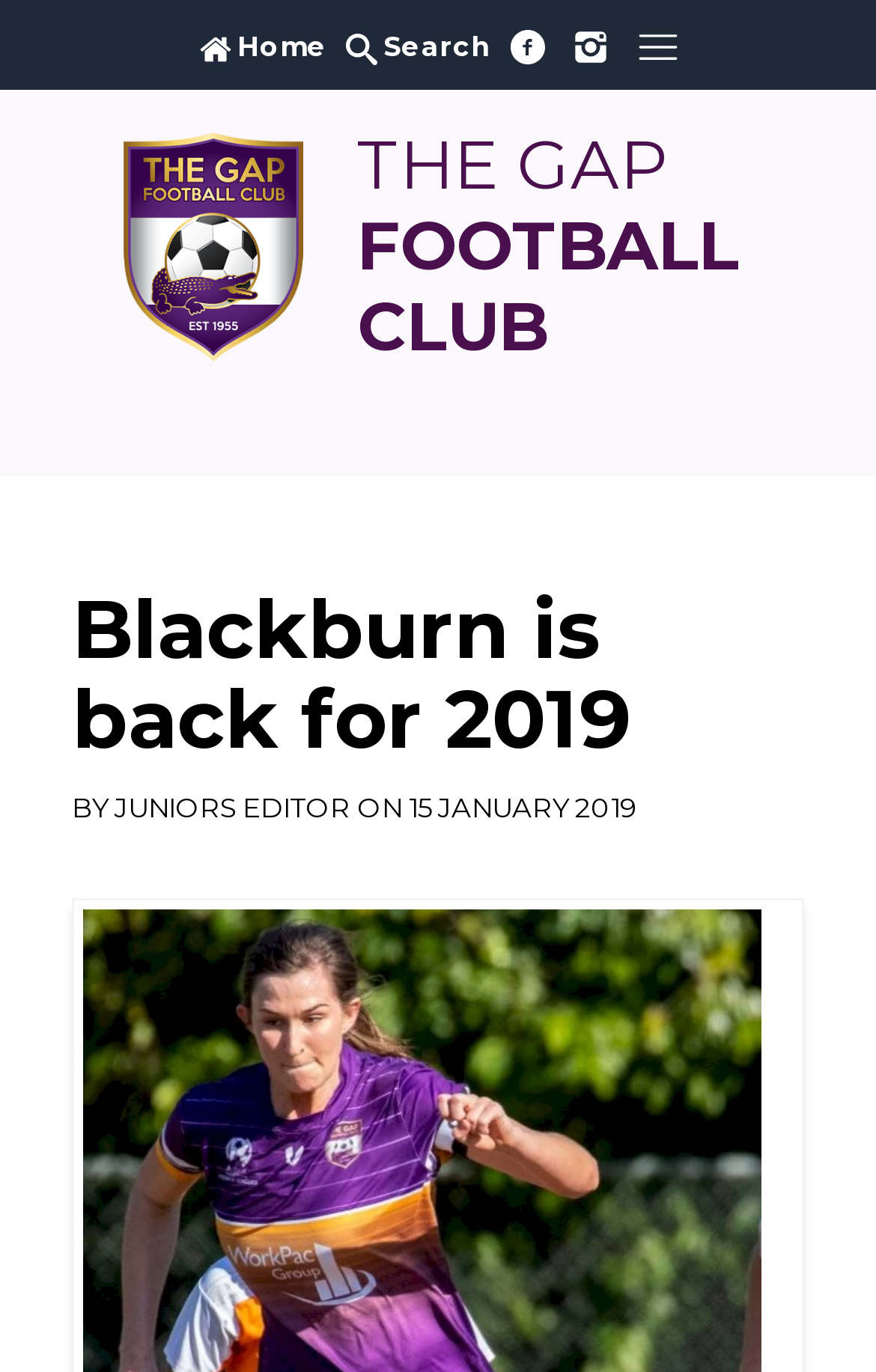Describe in detail what you see on the webpage.

The webpage is about The Gap Football Club, with a focus on an event or news article titled "Blackburn is back for 2019". At the top left, there is an auxiliary navigation section with links to "Home", "Search", and social media platforms "Facebook" and "Instagram", each accompanied by an icon. To the right of these links, there is a button with a menu icon.

Below the navigation section, the main content area is divided into two parts. On the left, there is a heading with the title "Blackburn is back for 2019" and a subheading "BY JUNIORS EDITOR ON 15 JANUARY 2019". On the right, there is a large section with the title "THE GAP FOOTBALL CLUB" in a prominent font.

The webpage has a clean layout, with ample whitespace separating the different sections. The use of icons and images adds visual appeal to the page. Overall, the design is functional and easy to navigate, with clear headings and concise text.